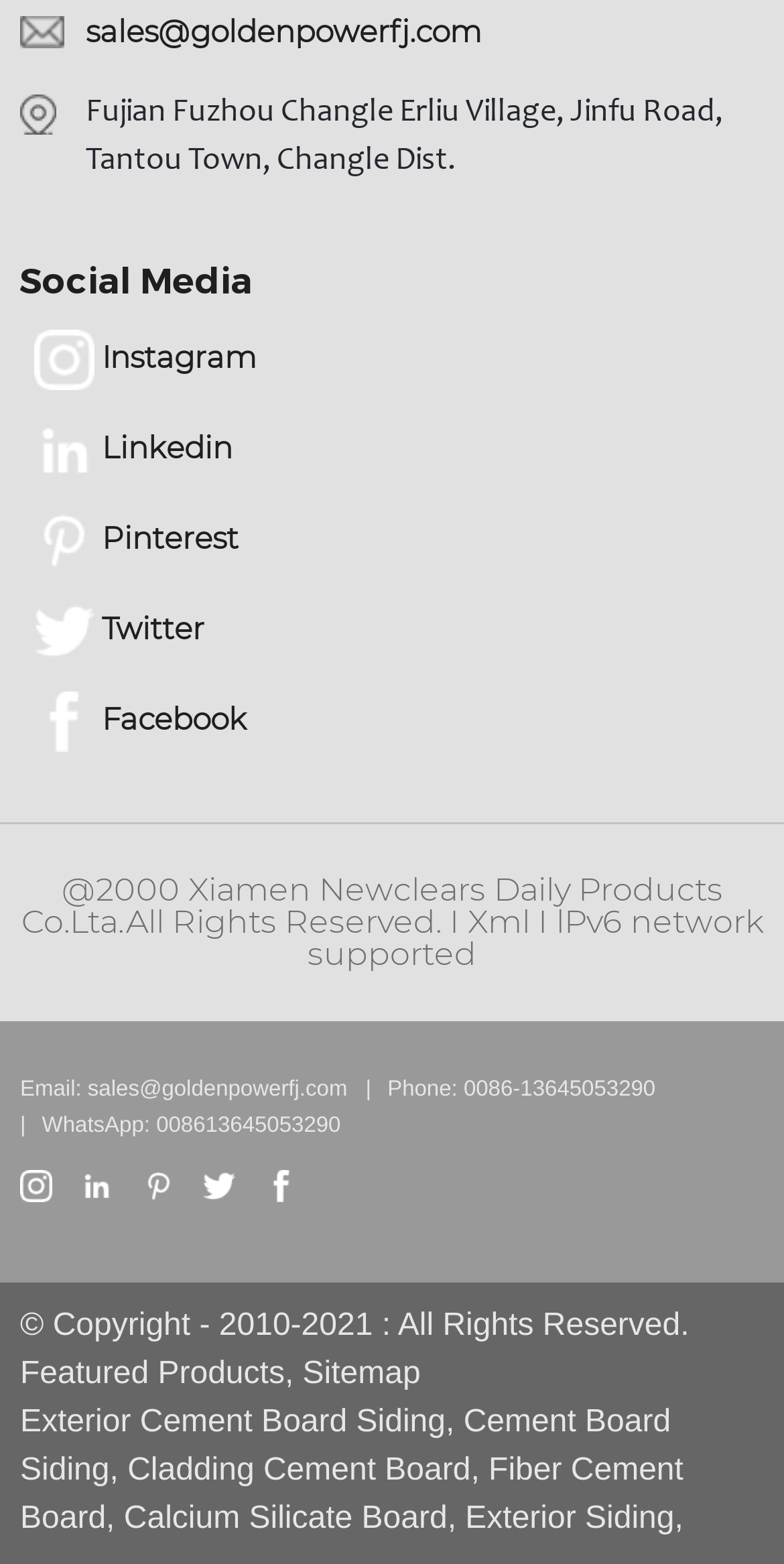Respond concisely with one word or phrase to the following query:
What is the company's email address?

sales@goldenpowerfj.com